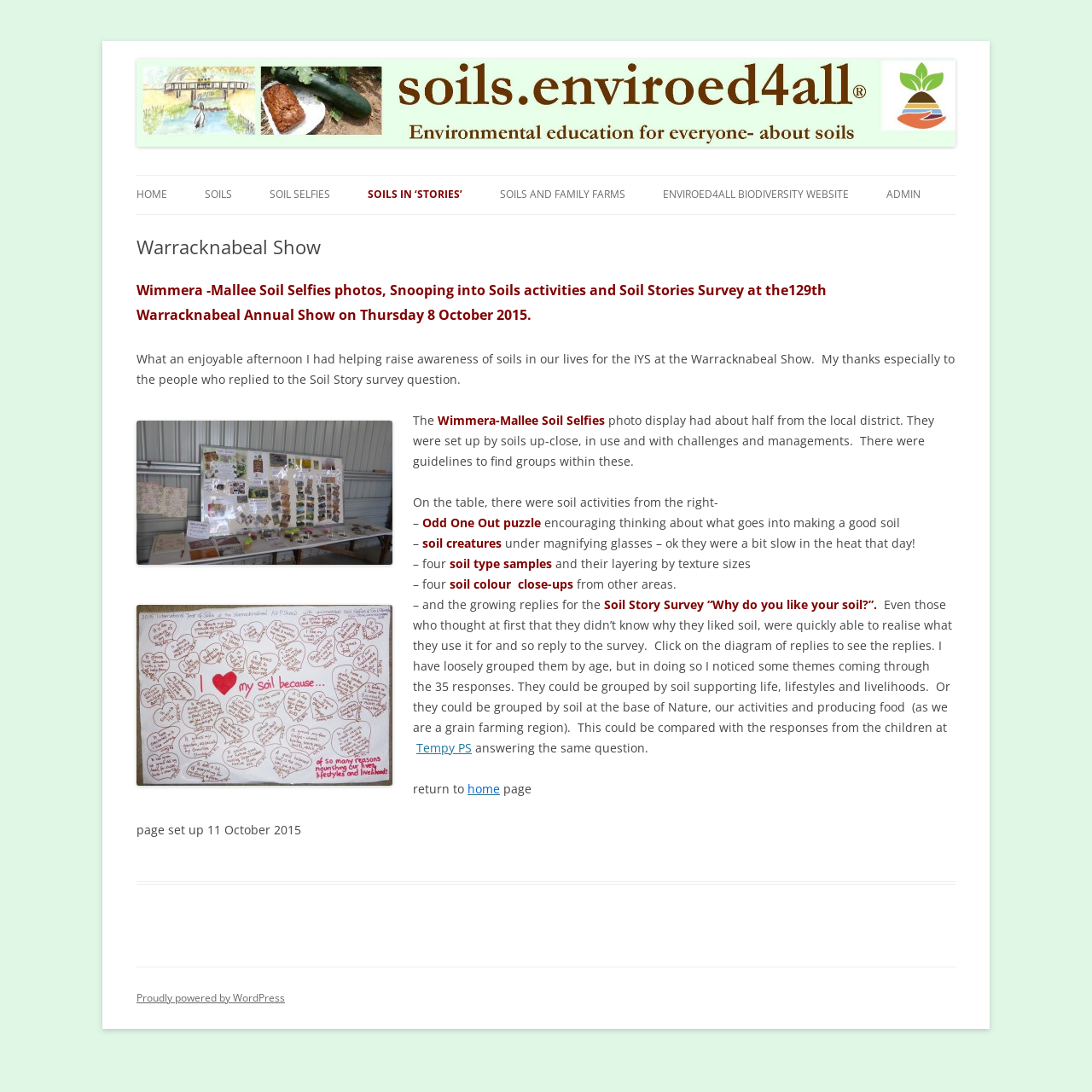Determine the bounding box coordinates of the region I should click to achieve the following instruction: "view SOIL SELFIES". Ensure the bounding box coordinates are four float numbers between 0 and 1, i.e., [left, top, right, bottom].

[0.247, 0.161, 0.302, 0.196]